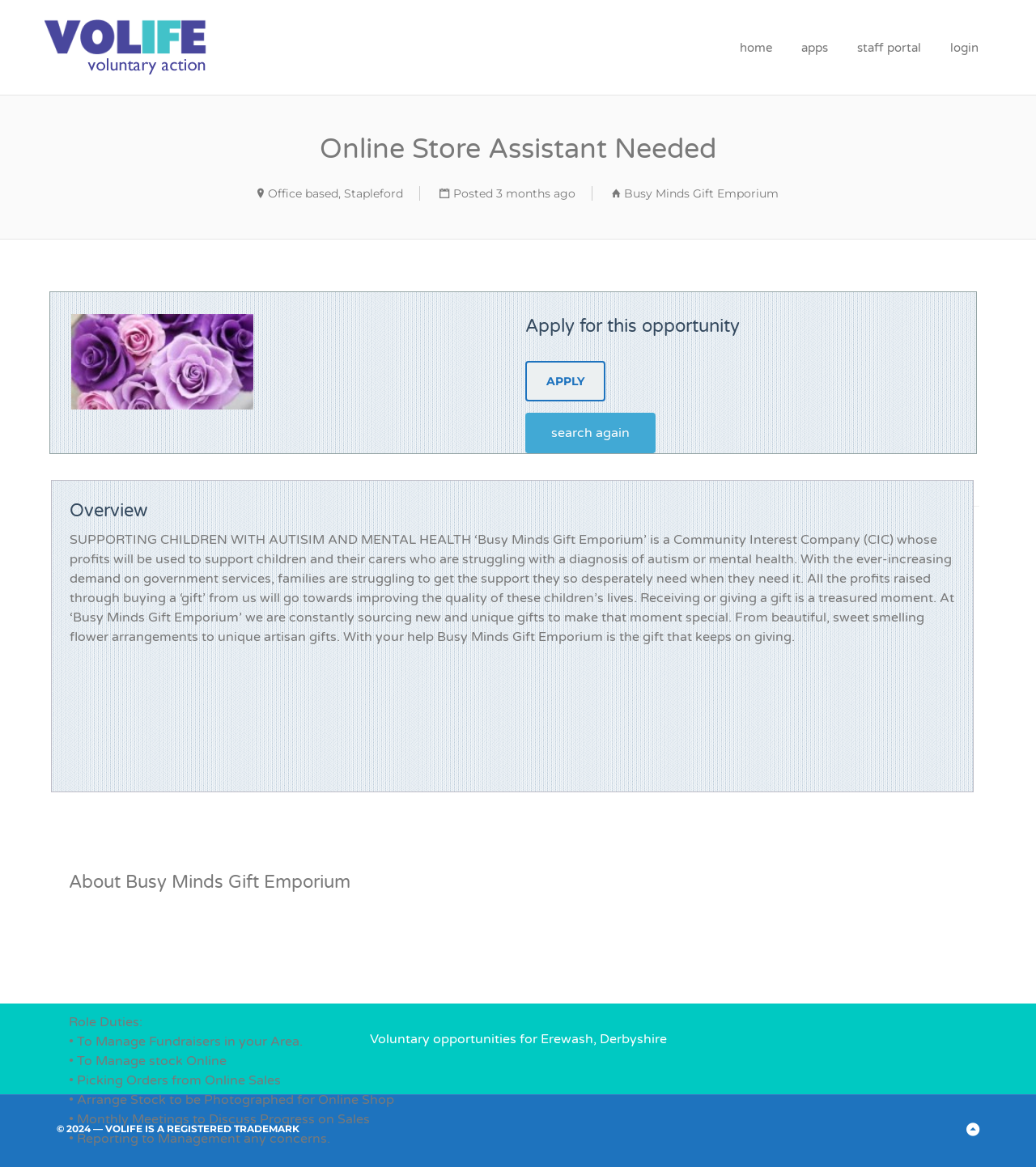Where is the job located?
Refer to the image and provide a thorough answer to the question.

The job location can be found in the heading 'Office based, Stapleford' which is listed as one of the details of the job posting.